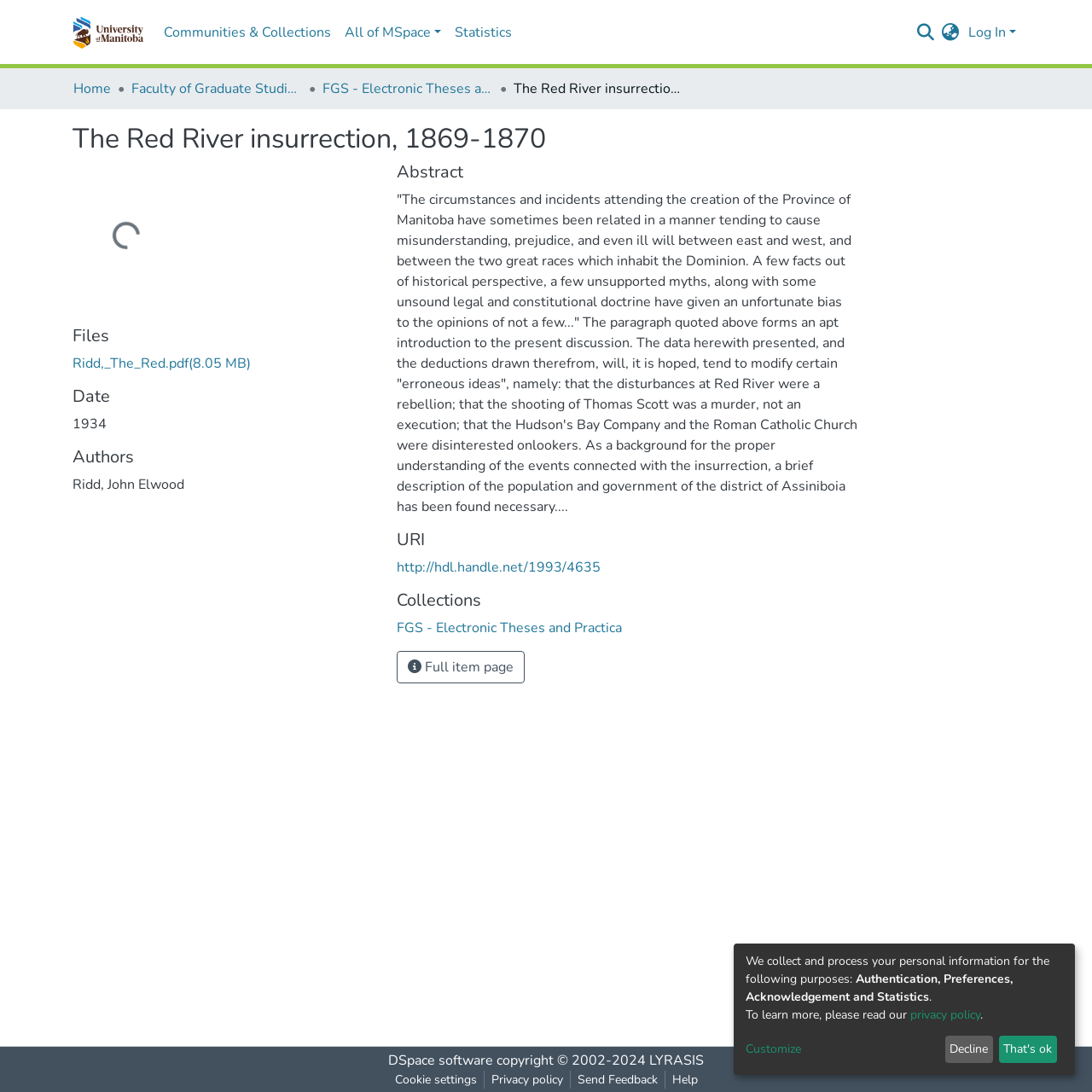Please determine the bounding box coordinates of the clickable area required to carry out the following instruction: "Switch language". The coordinates must be four float numbers between 0 and 1, represented as [left, top, right, bottom].

[0.858, 0.02, 0.884, 0.039]